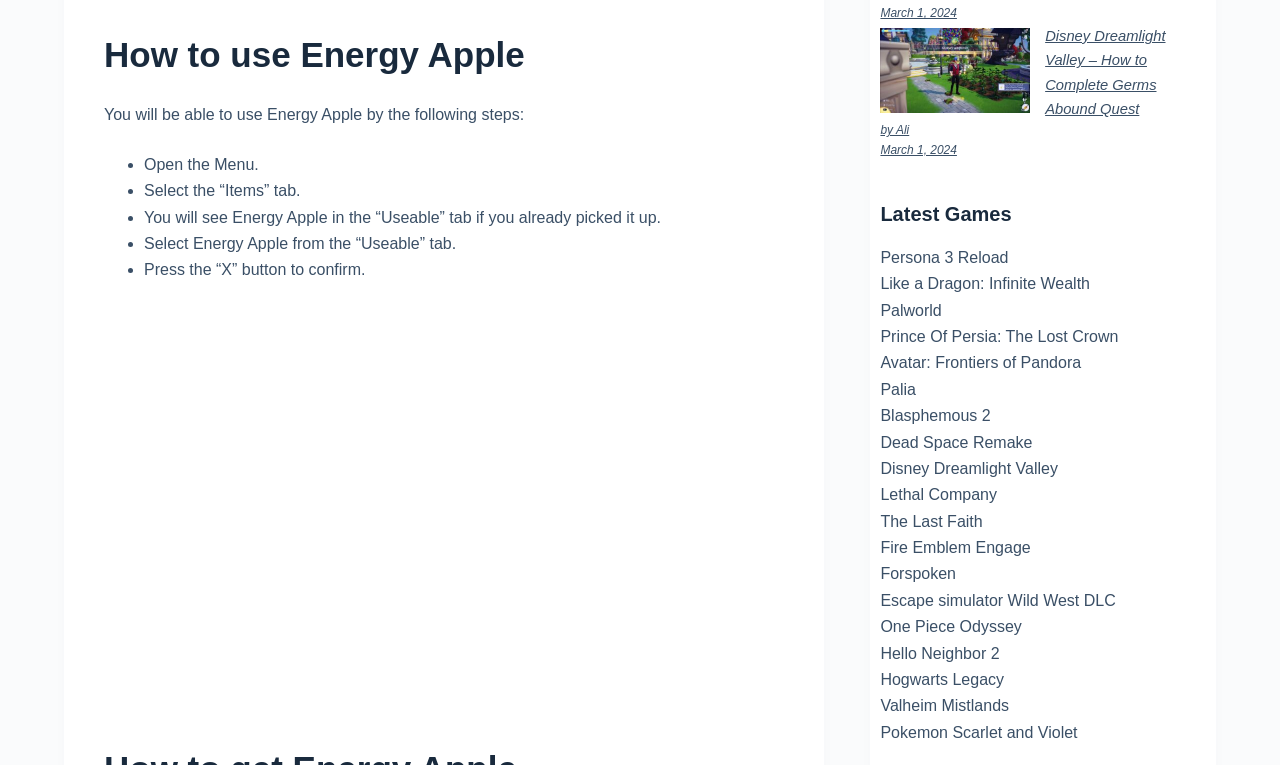Please specify the bounding box coordinates of the region to click in order to perform the following instruction: "Check the latest news posted on March 1, 2024".

[0.688, 0.008, 0.748, 0.026]